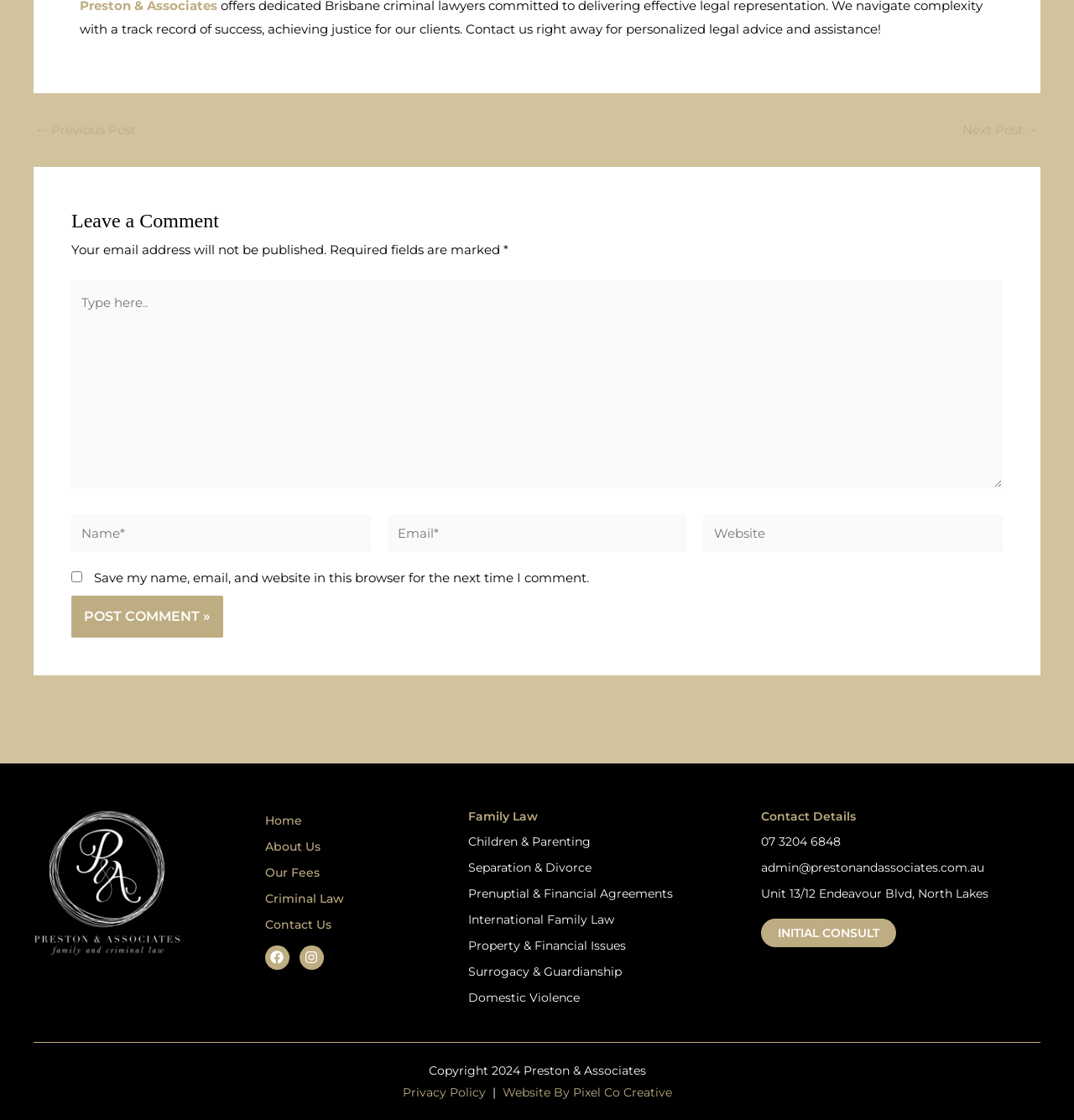What is the name of the law firm?
Please provide a single word or phrase in response based on the screenshot.

Preston & Associates